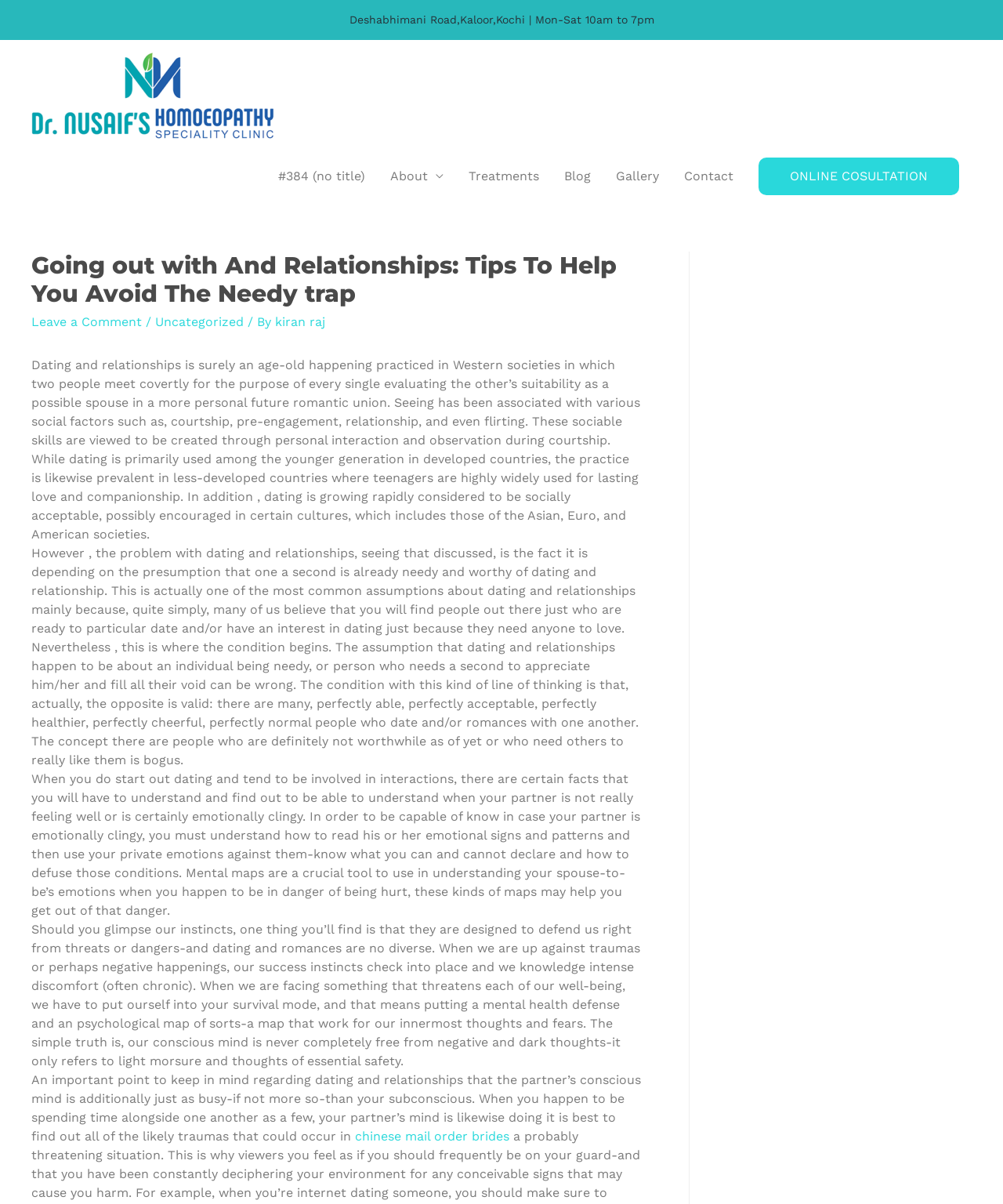Please locate and generate the primary heading on this webpage.

Going out with And Relationships: Tips To Help You Avoid The Needy trap